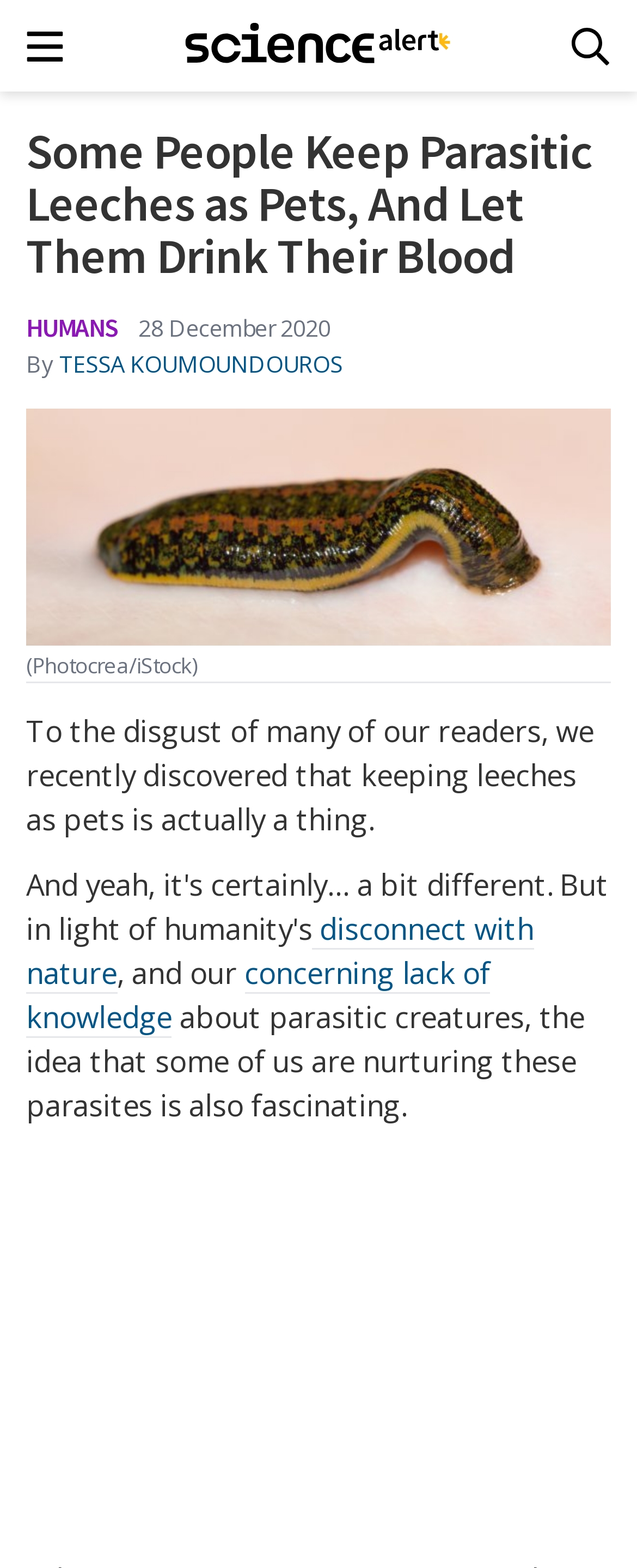Using the webpage screenshot, find the UI element described by disconnect with nature. Provide the bounding box coordinates in the format (top-left x, top-left y, bottom-right x, bottom-right y), ensuring all values are floating point numbers between 0 and 1.

[0.041, 0.58, 0.838, 0.634]